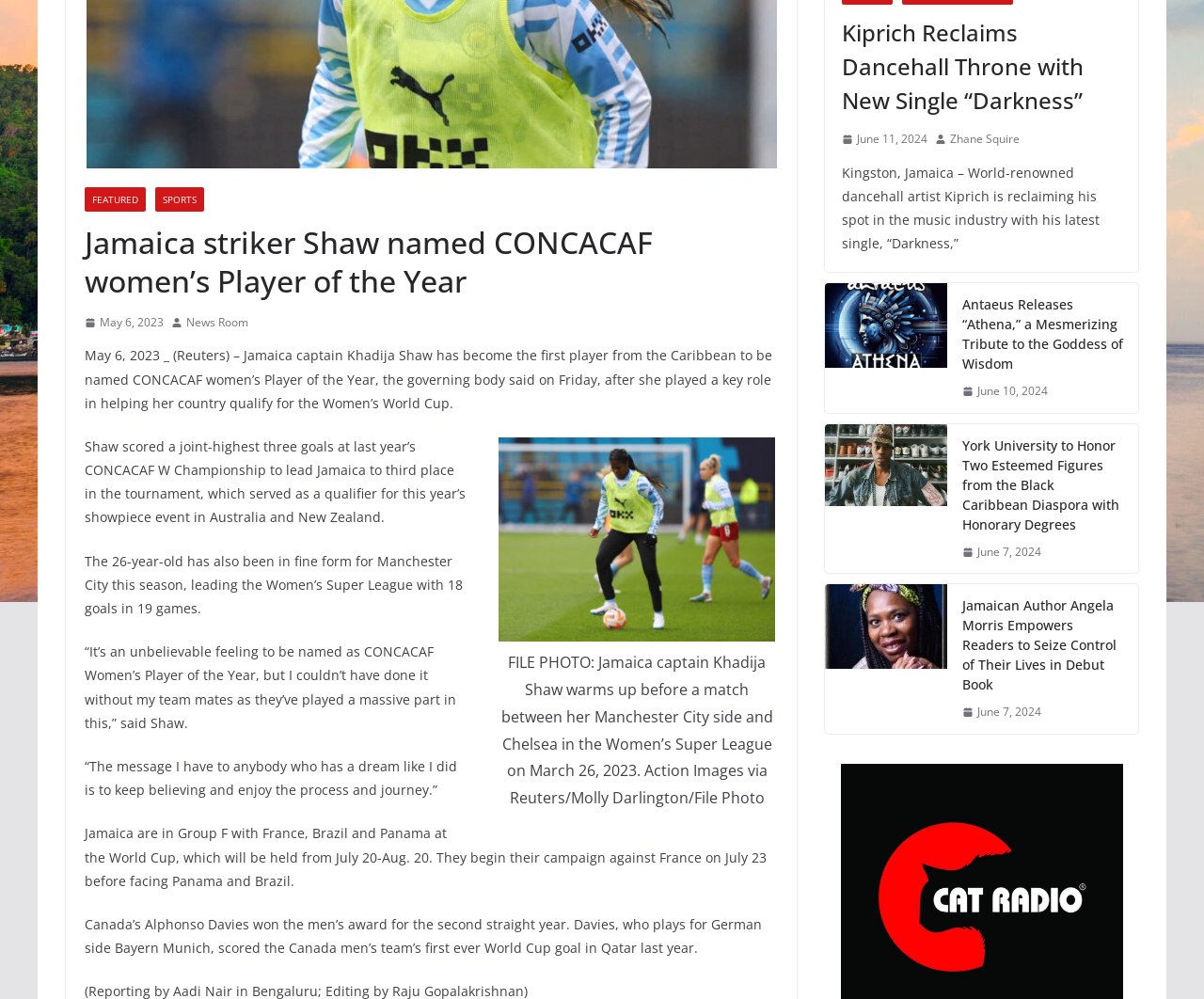Provide the bounding box coordinates for the UI element that is described as: "June 7, 2024June 11, 2024".

[0.799, 0.542, 0.865, 0.563]